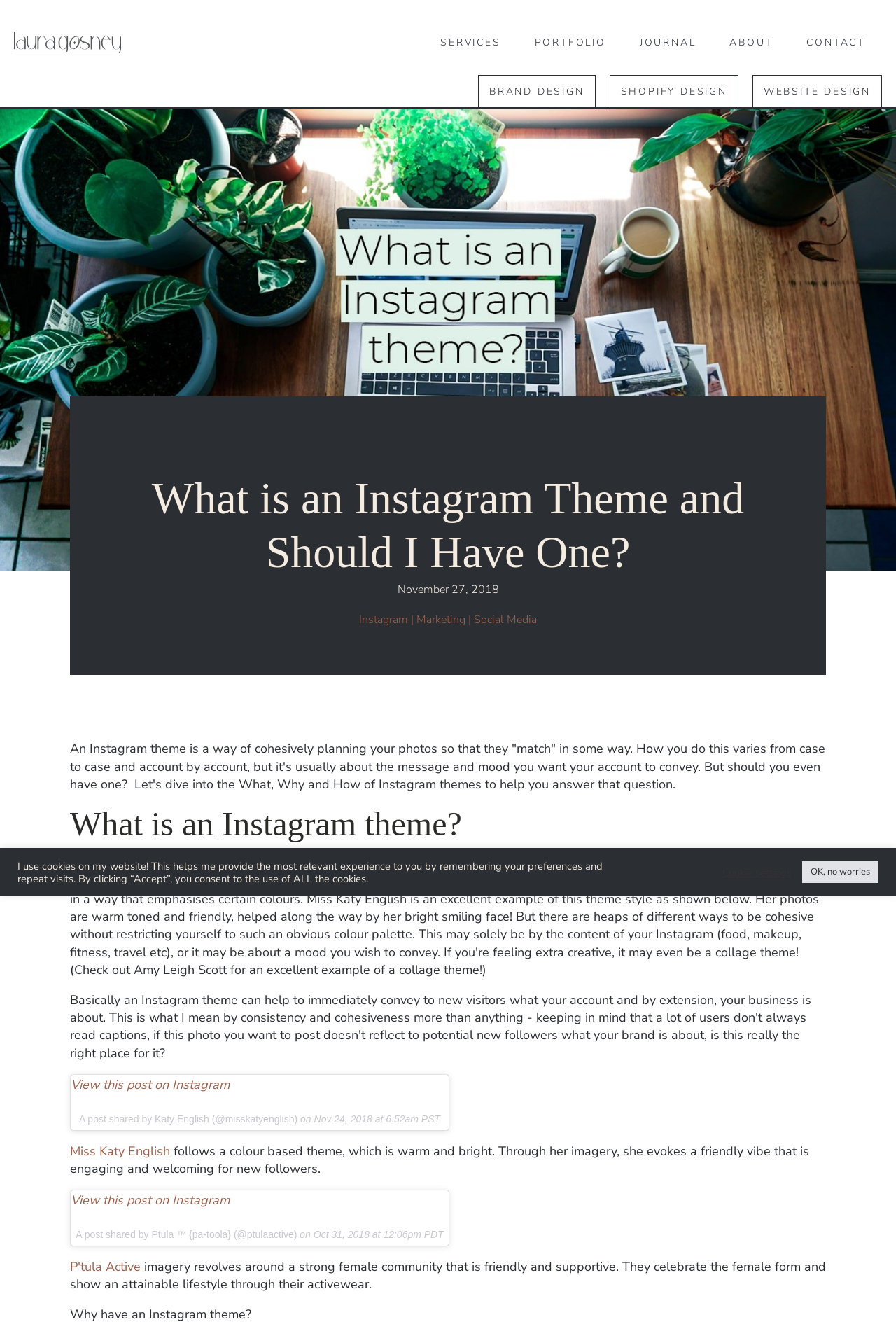Given the element description "View this post on Instagram", identify the bounding box of the corresponding UI element.

[0.079, 0.901, 0.256, 0.914]